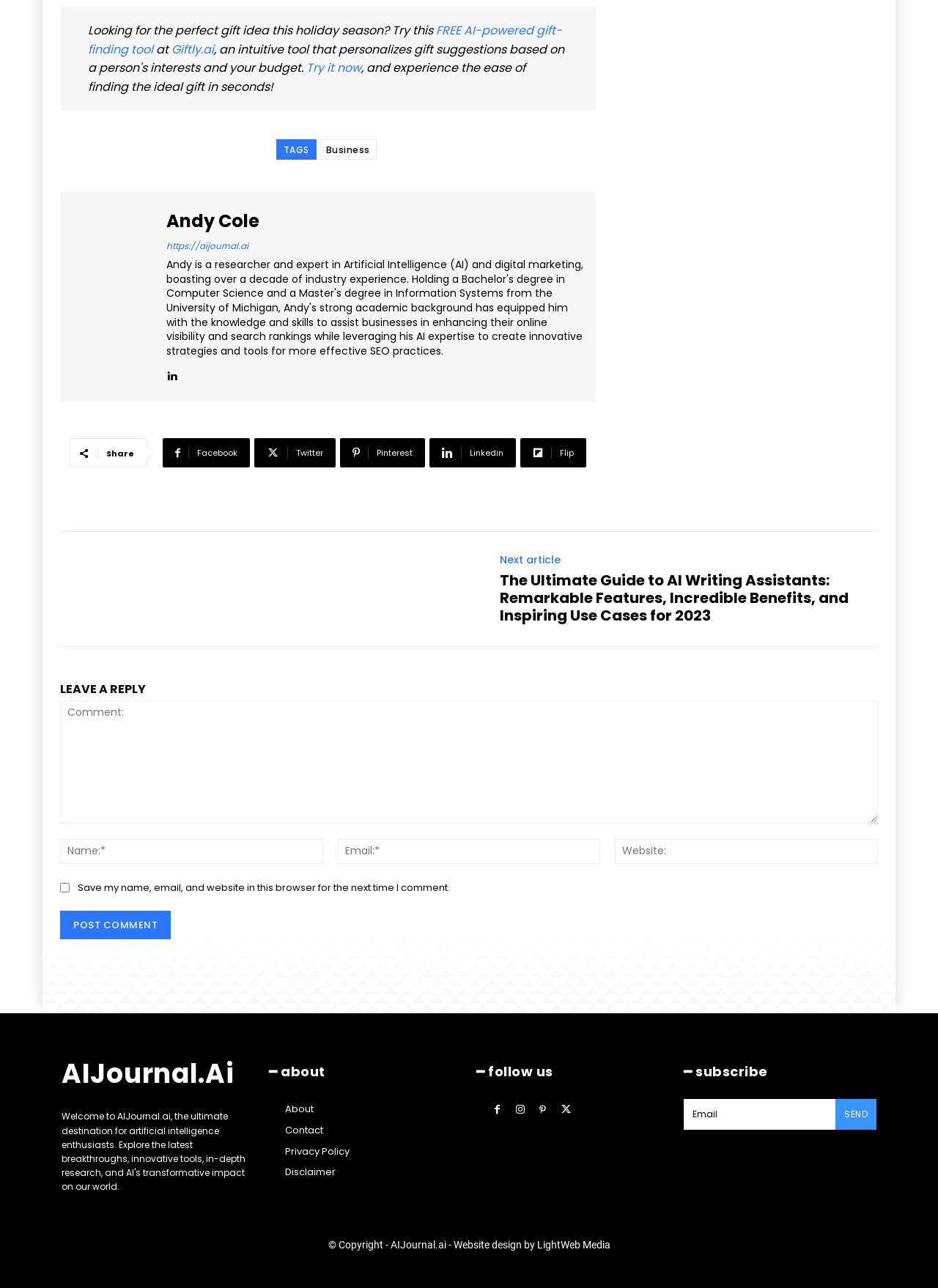Provide a brief response to the question below using one word or phrase:
What is the title of the next article?

The Ultimate Guide to AI Writing Assistants